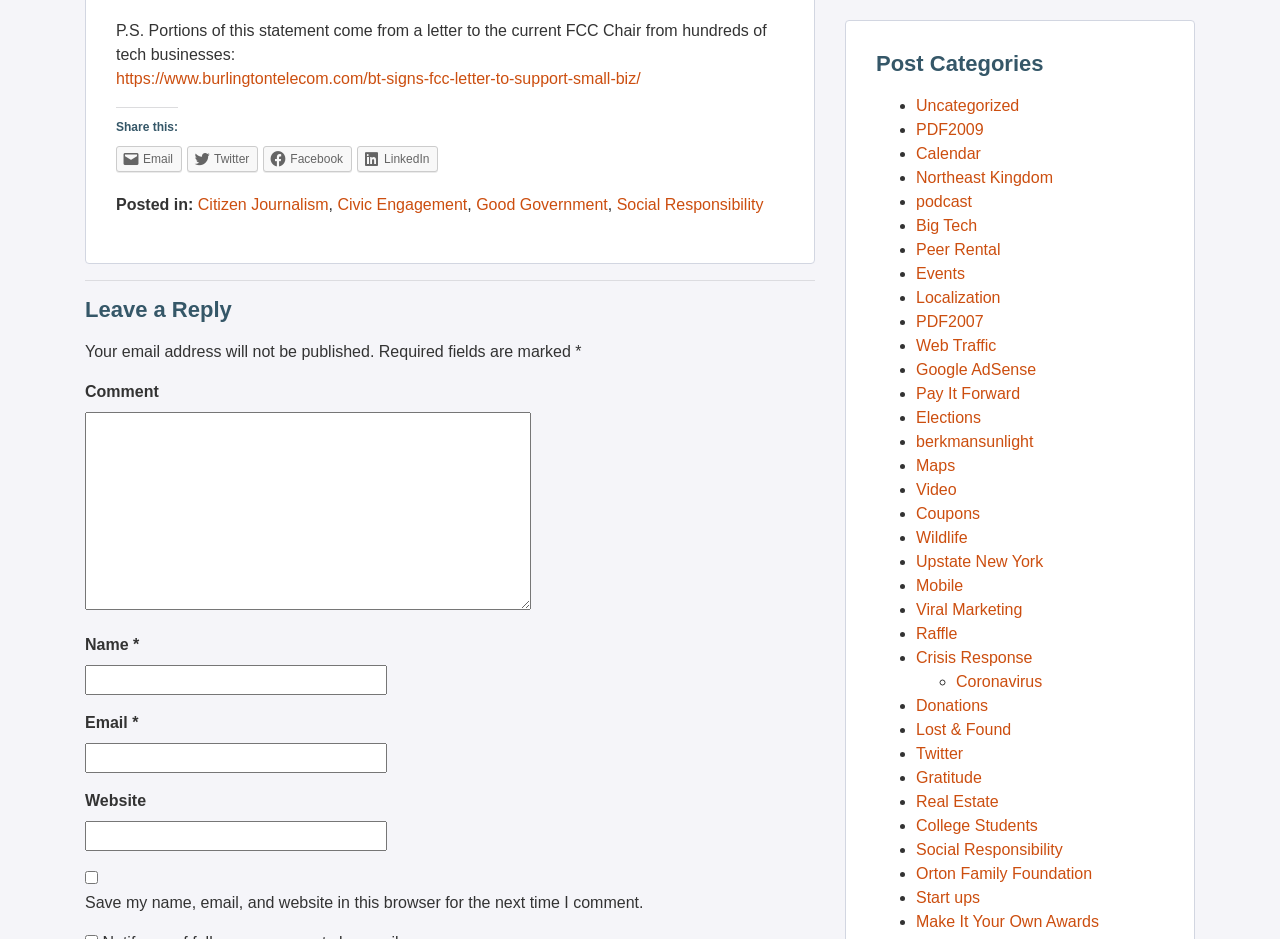What is the topic of the post?
Please give a detailed and elaborate answer to the question based on the image.

The topic of the post can be determined by looking at the categories listed under 'Posted in:' which includes 'Citizen Journalism', 'Civic Engagement', 'Good Government', and 'Social Responsibility'. Therefore, the topic of the post is related to Citizen Journalism.